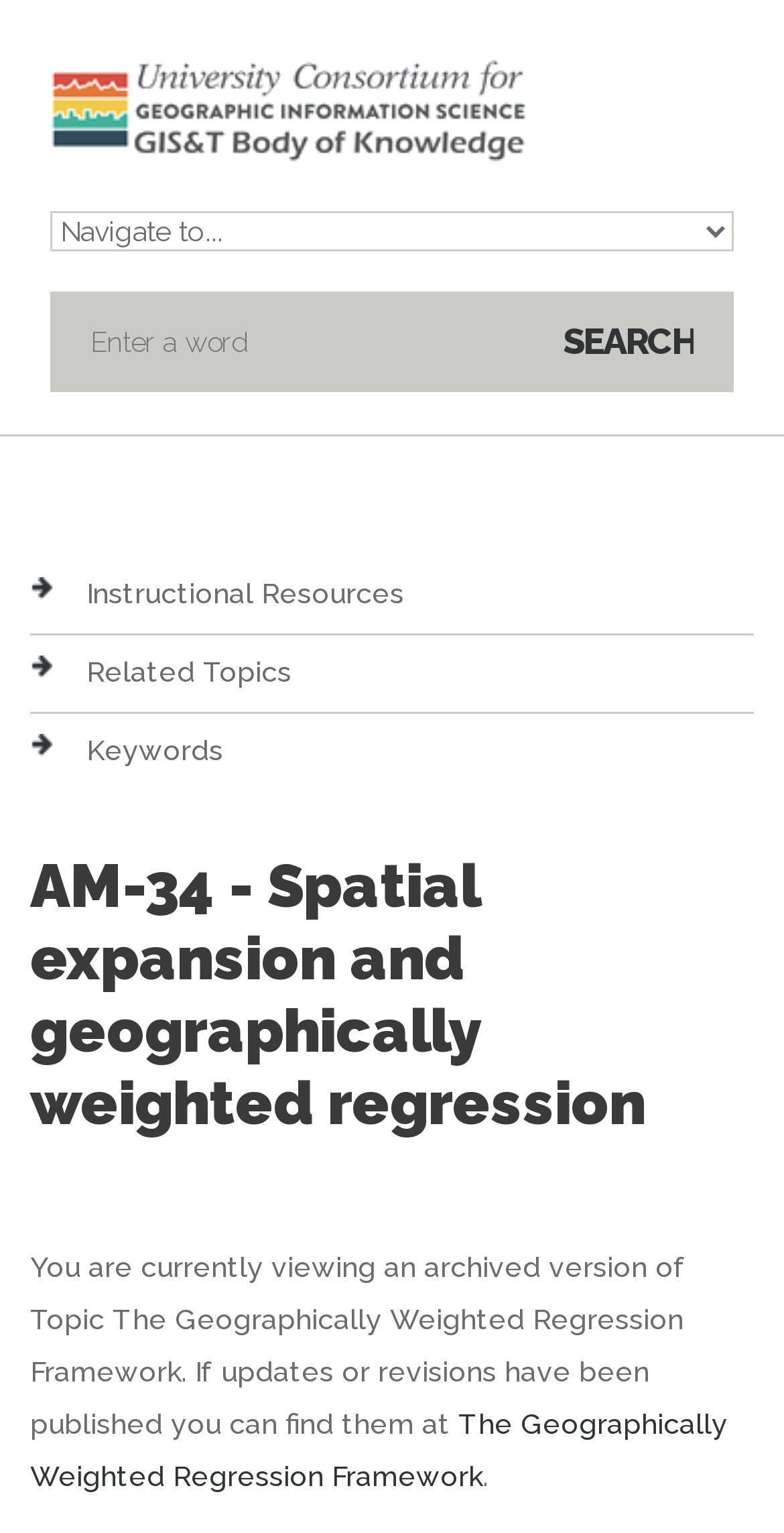Give an in-depth explanation of the webpage layout and content.

The webpage is about "AM-34 - Spatial expansion and geographically weighted regression" in the context of GIS&T Body of Knowledge. At the top left, there is a "Home" link accompanied by a "Home" image. To the right of the "Home" link, there is a combobox. Below the combobox, a searchbox is located, accompanied by a "Search" button to its right.

On the left side of the page, there is a complementary section that contains three links: "Instructional Resources", "Related Topics", and "Keywords". These links are stacked vertically, with "Instructional Resources" at the top and "Keywords" at the bottom.

The main content of the page is headed by a large header that displays the title "AM-34 - Spatial expansion and geographically weighted regression". Below the header, there is a paragraph of text that informs the user that they are viewing an archived version of the topic "The Geographically Weighted Regression Framework" and provides a link to the updated version. The link is located at the bottom of the page.